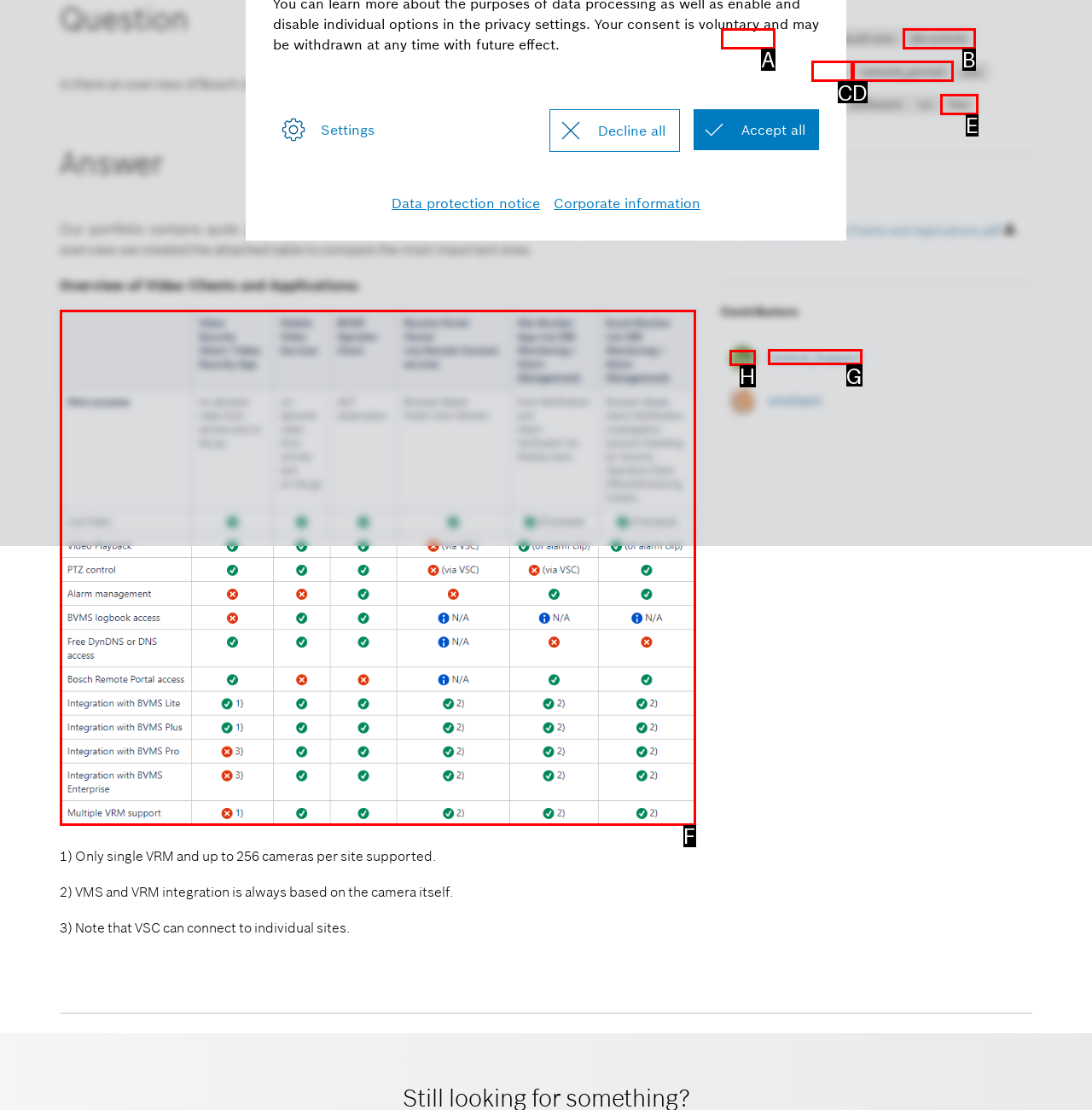Which HTML element fits the description: Mvs? Respond with the letter of the appropriate option directly.

C